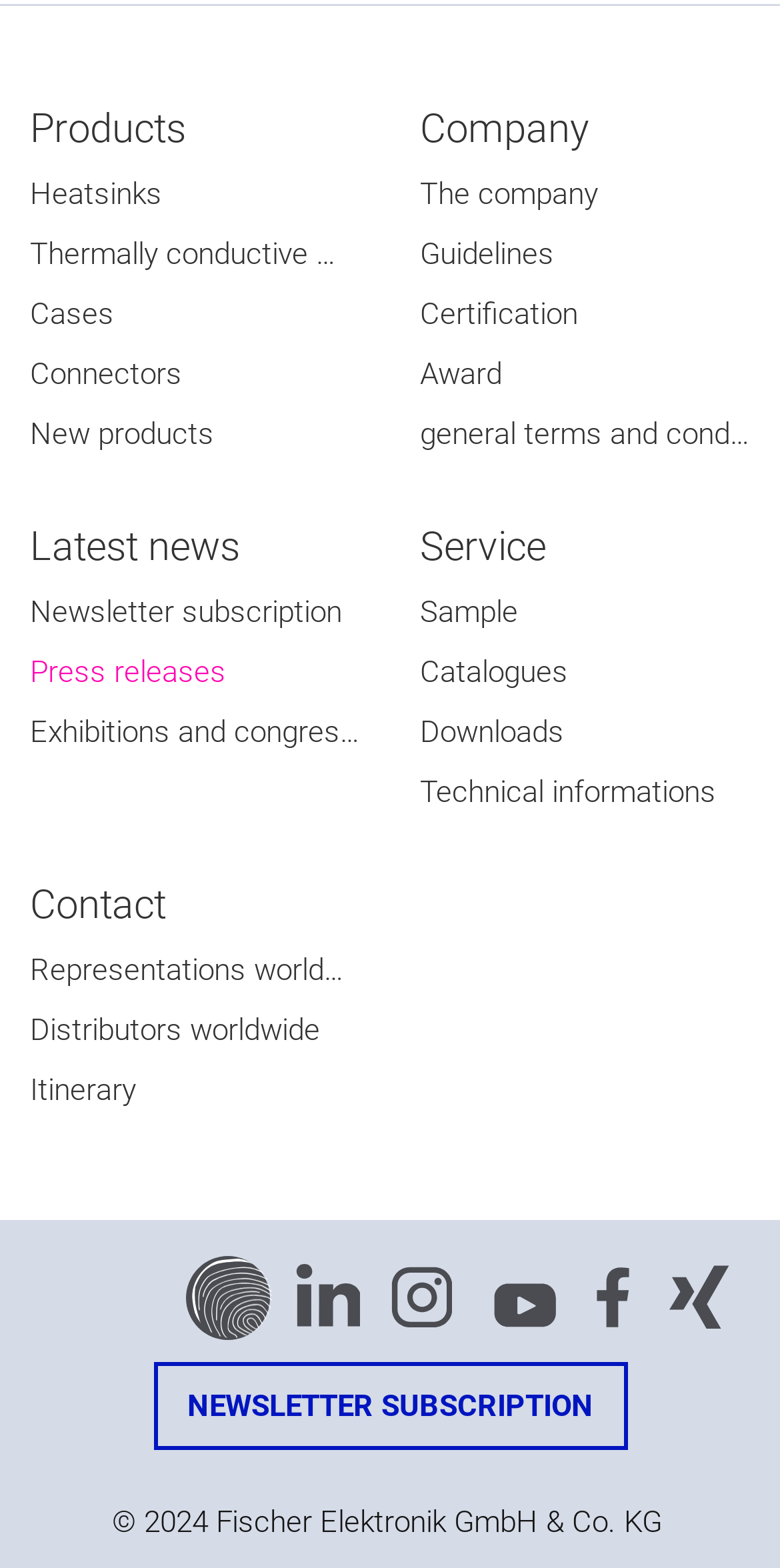Provide the bounding box coordinates of the section that needs to be clicked to accomplish the following instruction: "Go to the Cases page."

[0.038, 0.182, 0.462, 0.22]